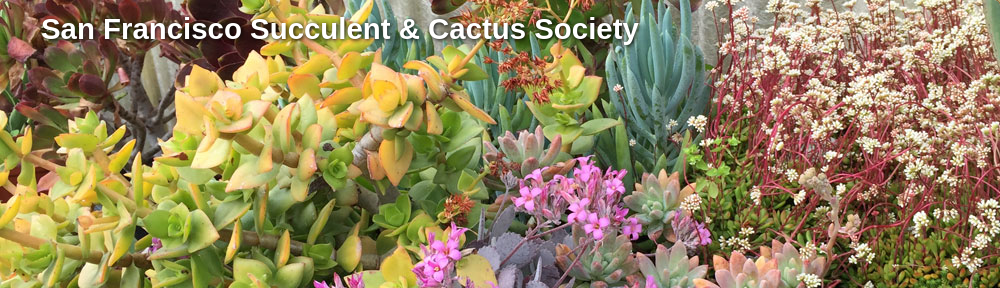What is the purpose of the San Francisco Succulent & Cactus Society?
Please answer the question with as much detail and depth as you can.

The society's dedication to succulents and cacti is reflected in the image, which showcases the beauty and variety of these plants. The caption suggests that the society aims to celebrate the rich diversity of succulents, inviting both enthusiasts and newcomers to explore this fascinating world.